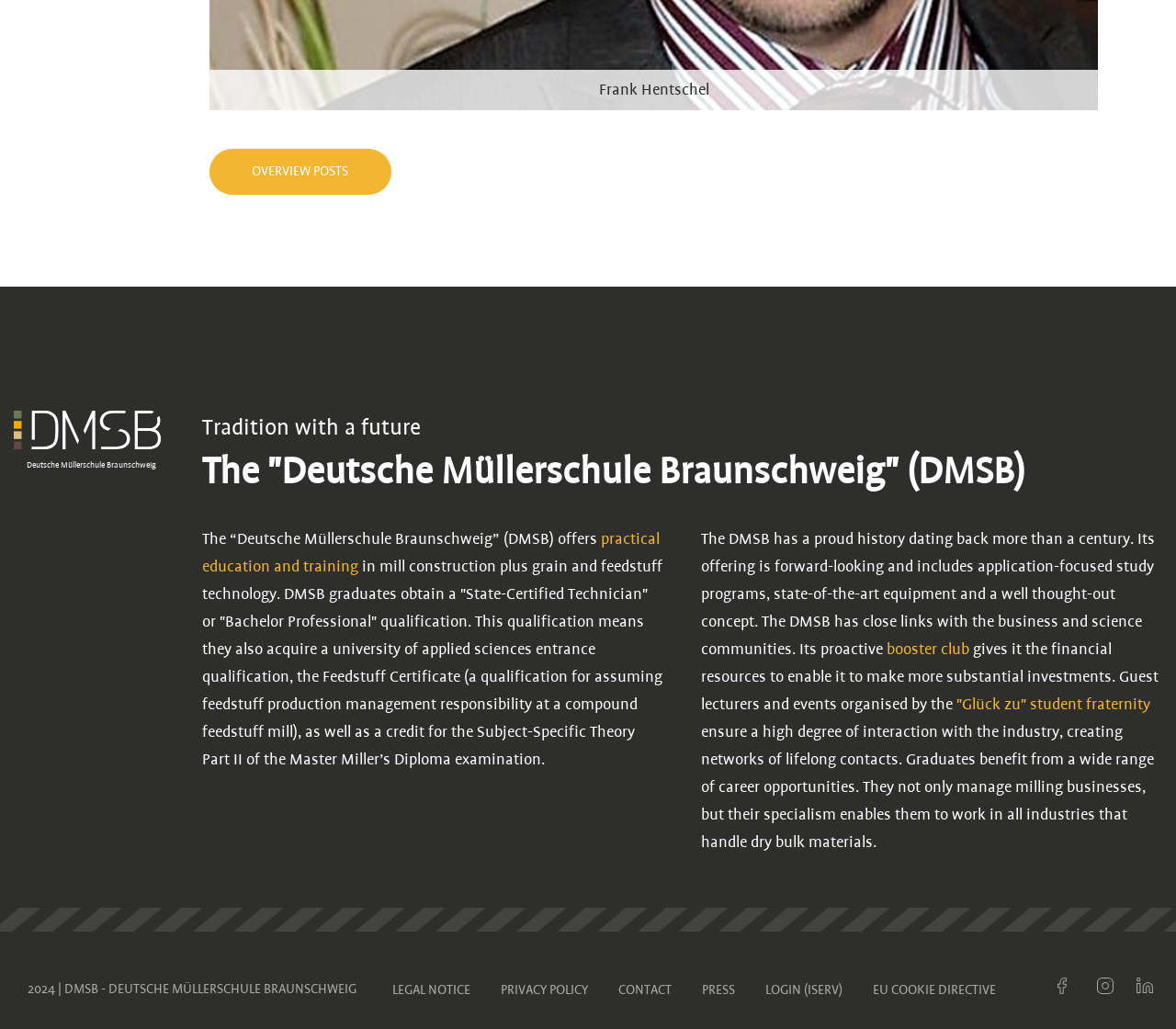Using the webpage screenshot, find the UI element described by practical education and training. Provide the bounding box coordinates in the format (top-left x, top-left y, bottom-right x, bottom-right y), ensuring all values are floating point numbers between 0 and 1.

[0.172, 0.516, 0.561, 0.558]